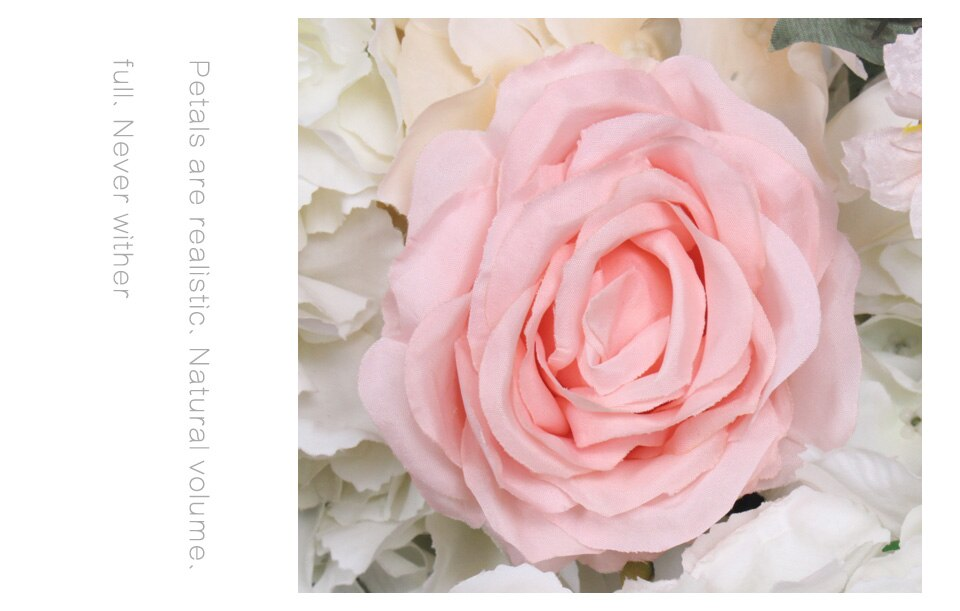Explain in detail what you see in the image.

This image features a beautifully crafted artificial rose in soft pink hues, set against a backdrop of delicate white flowers. The rose showcases intricate, realistic petals that give it a lifelike appearance, emphasizing its natural volume and fullness. Accompanying text highlights the benefits of artificial flowers, such as their low maintenance, allergy-free nature, cost-effectiveness, and eco-friendliness, making them an ideal choice for get well flower arrangements. The overall aesthetic is both calming and inviting, perfect for brightening someone's day.